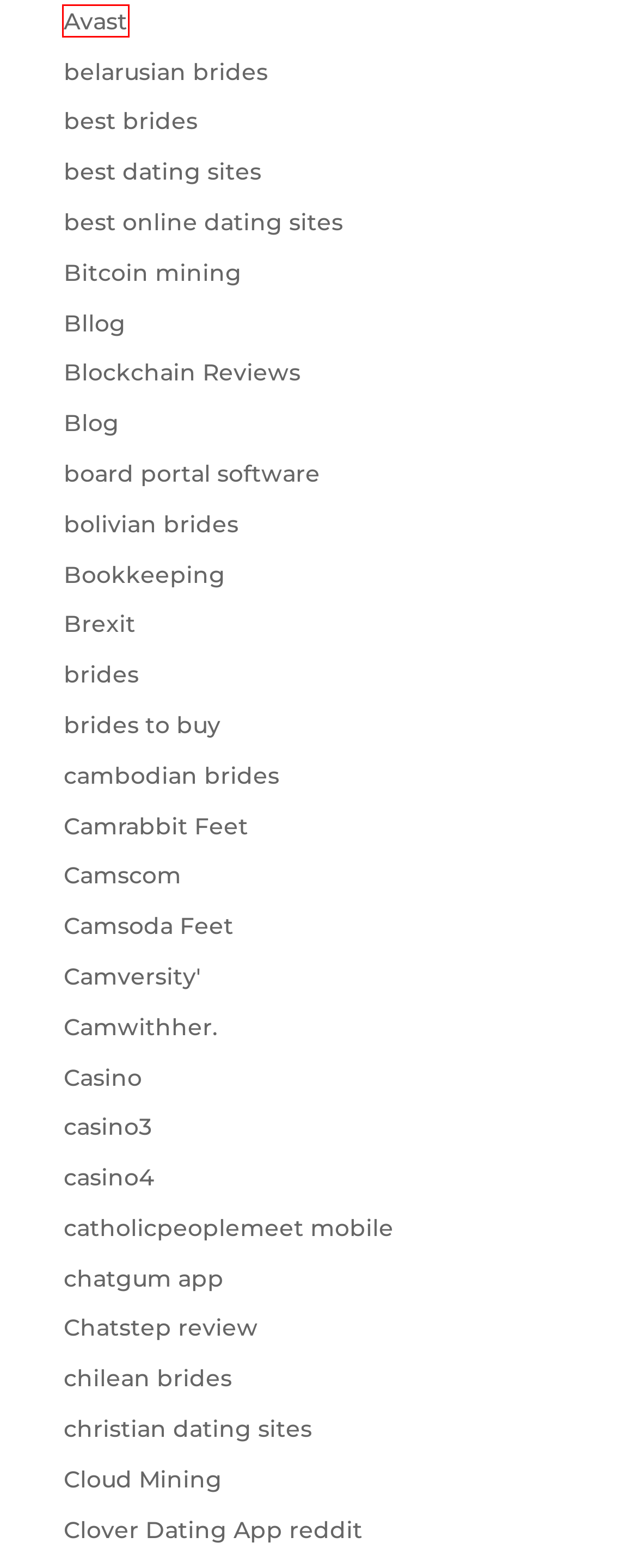Look at the screenshot of a webpage where a red bounding box surrounds a UI element. Your task is to select the best-matching webpage description for the new webpage after you click the element within the bounding box. The available options are:
A. cambodian brides | Linxis
B. Camscom | Linxis
C. Camrabbit Feet | Linxis
D. bolivian brides | Linxis
E. Avast | Linxis
F. brides to buy | Linxis
G. brides | Linxis
H. casino4 | Linxis

E